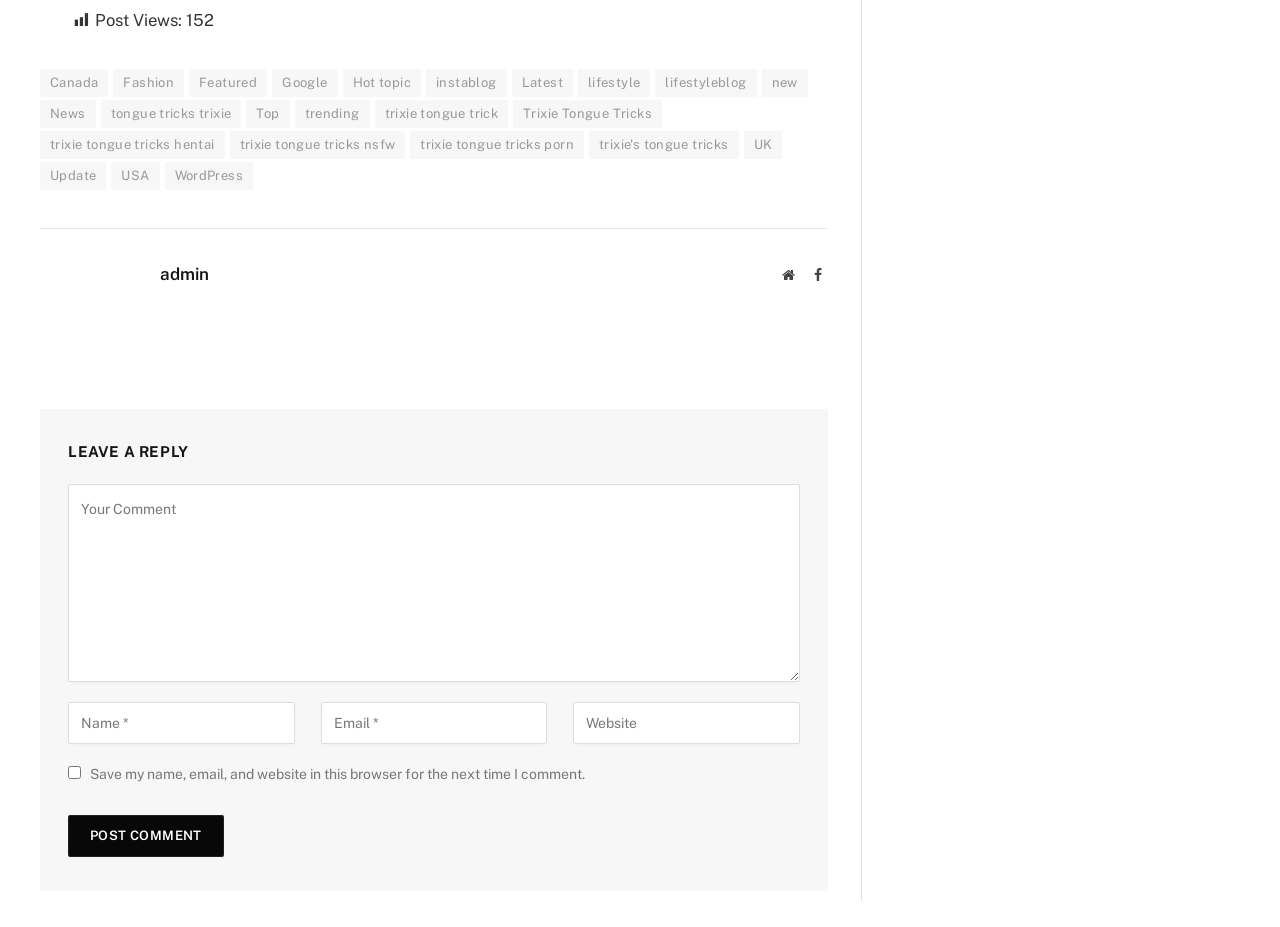Identify the bounding box of the UI element that matches this description: "Trixie Tongue Tricks".

[0.401, 0.108, 0.517, 0.138]